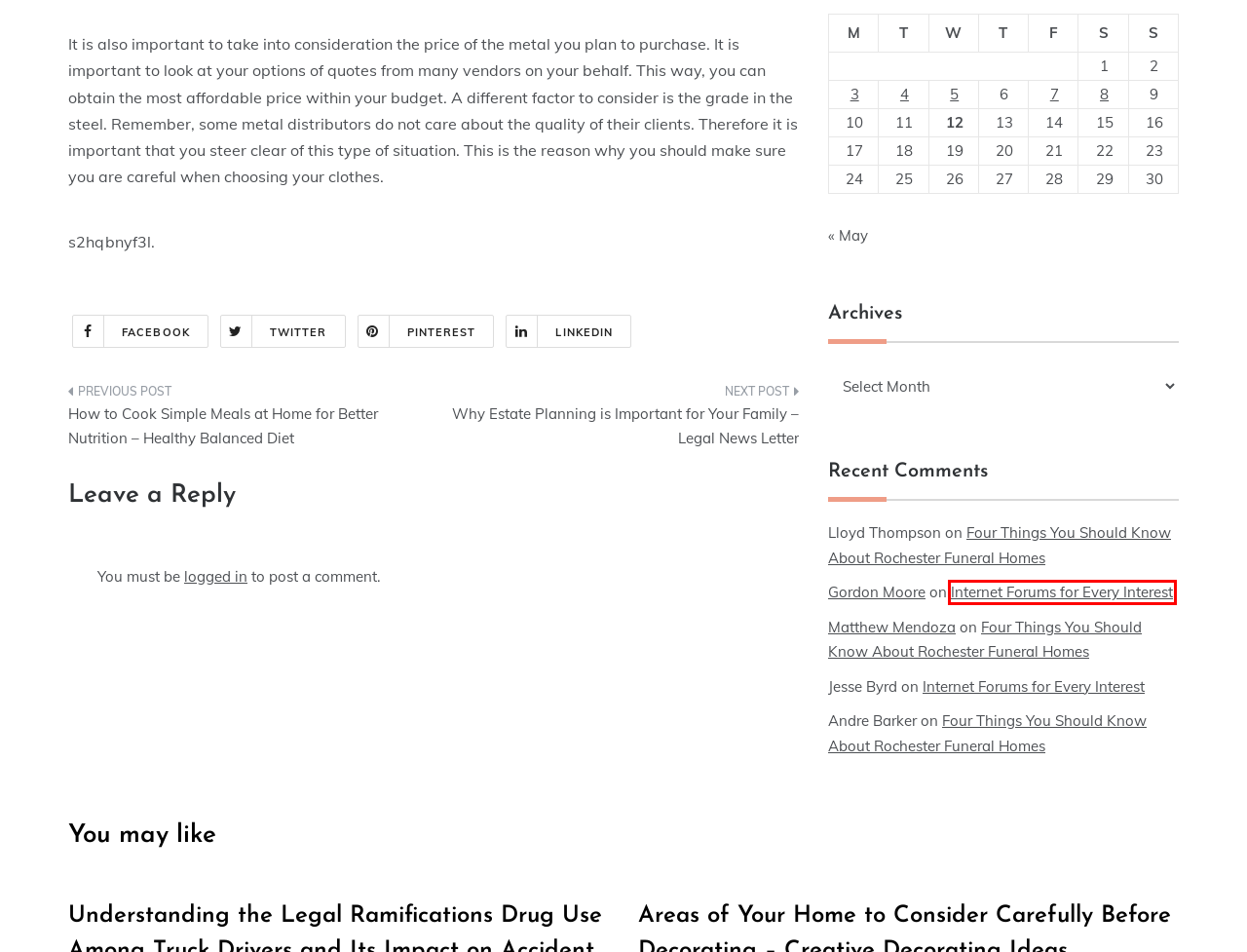You are provided a screenshot of a webpage featuring a red bounding box around a UI element. Choose the webpage description that most accurately represents the new webpage after clicking the element within the red bounding box. Here are the candidates:
A. May 2024 - Rochester NY County
B. June 8, 2024 - Rochester NY County
C. Four Things You Should Know About Rochester Funeral Homes - Rochester NY County
D. Why Estate Planning is Important for Your Family - Legal News Letter - Rochester NY County
E. Tips for Designing an Art Studio at Home - Rochester NY County
F. How to Cook Simple Meals at Home for Better Nutrition - Healthy Balanced Diet - Rochester NY County
G. Internet Forums for Every Interest - Rochester NY County
H. Log In ‹ Rochester NY County — WordPress

G